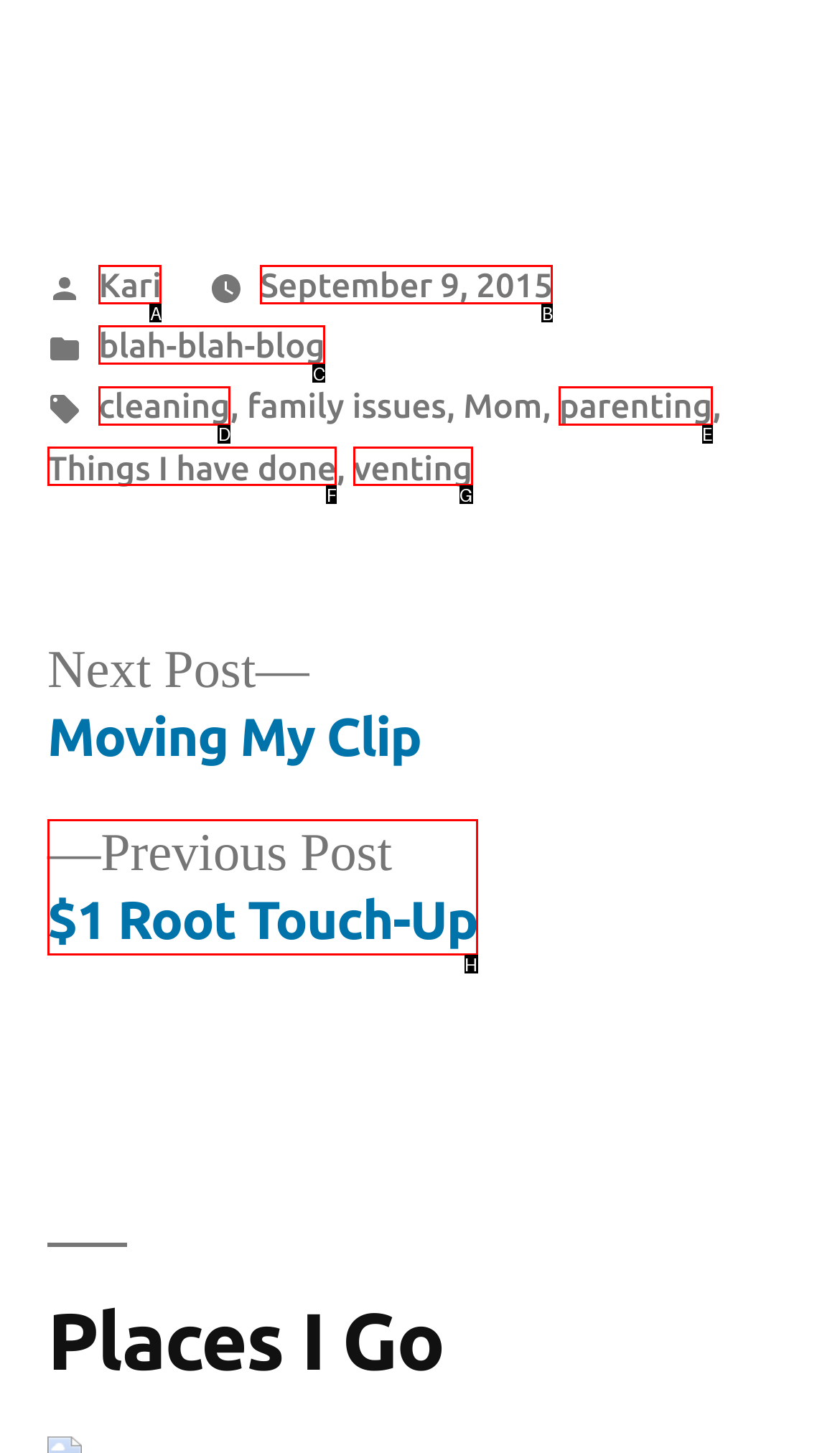From the description: venting, select the HTML element that fits best. Reply with the letter of the appropriate option.

G